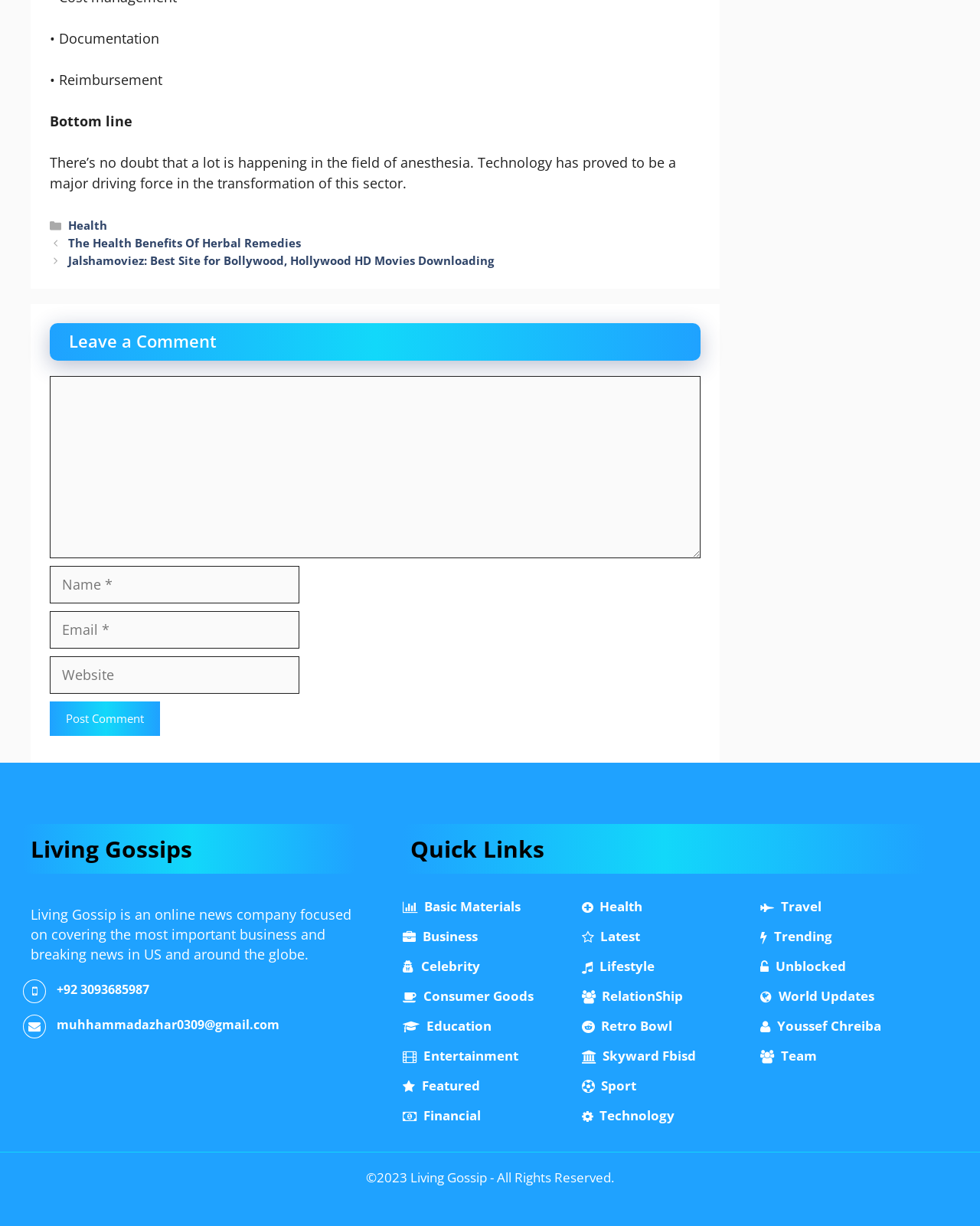Please identify the bounding box coordinates of the clickable area that will fulfill the following instruction: "Enter your name in the 'Name' field". The coordinates should be in the format of four float numbers between 0 and 1, i.e., [left, top, right, bottom].

[0.051, 0.462, 0.305, 0.492]